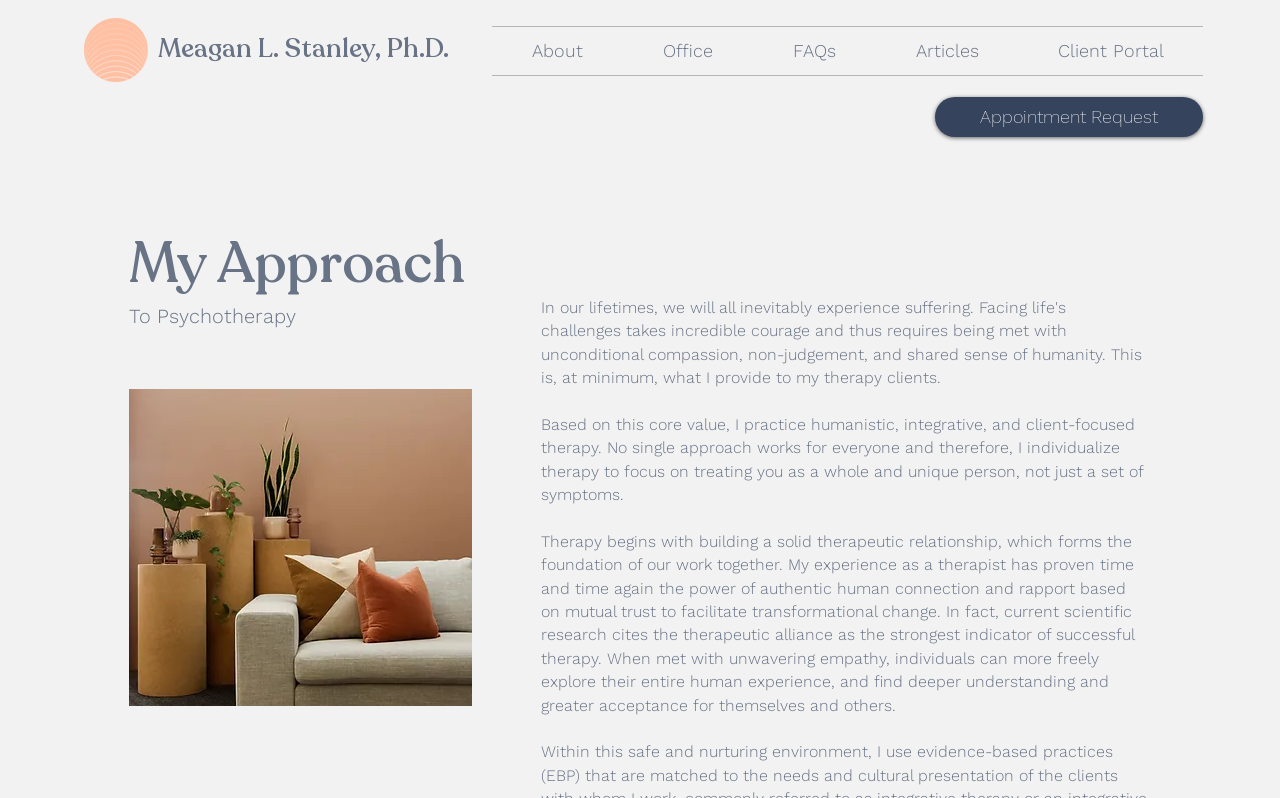What is the name of the psychologist?
Please provide a full and detailed response to the question.

I found the answer by looking at the heading element with the text 'Meagan L. Stanley, Ph.D.' which is likely to be the name of the psychologist.